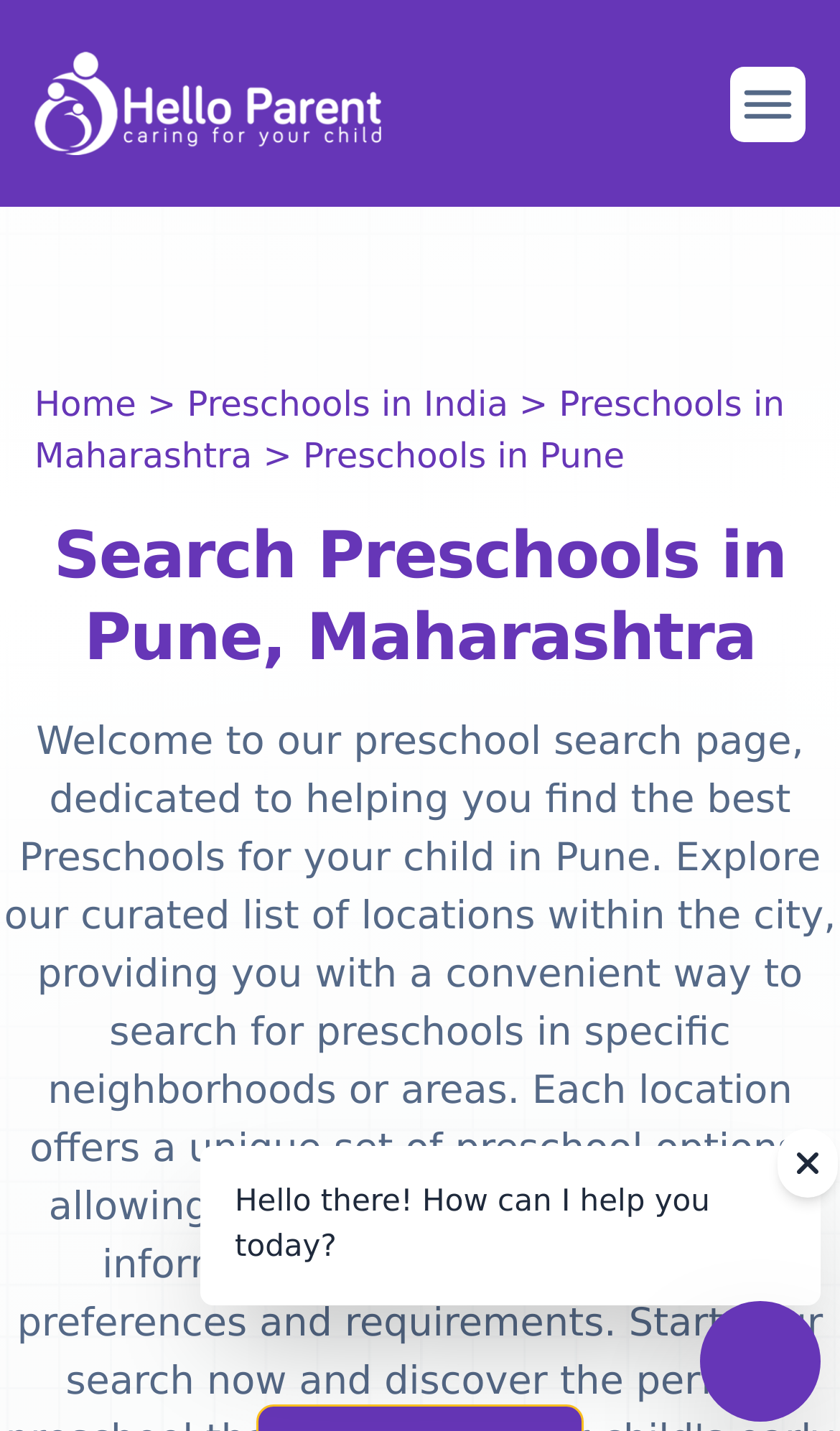Respond with a single word or phrase:
What is the text above the search bar?

Hello there! How can I help you today?